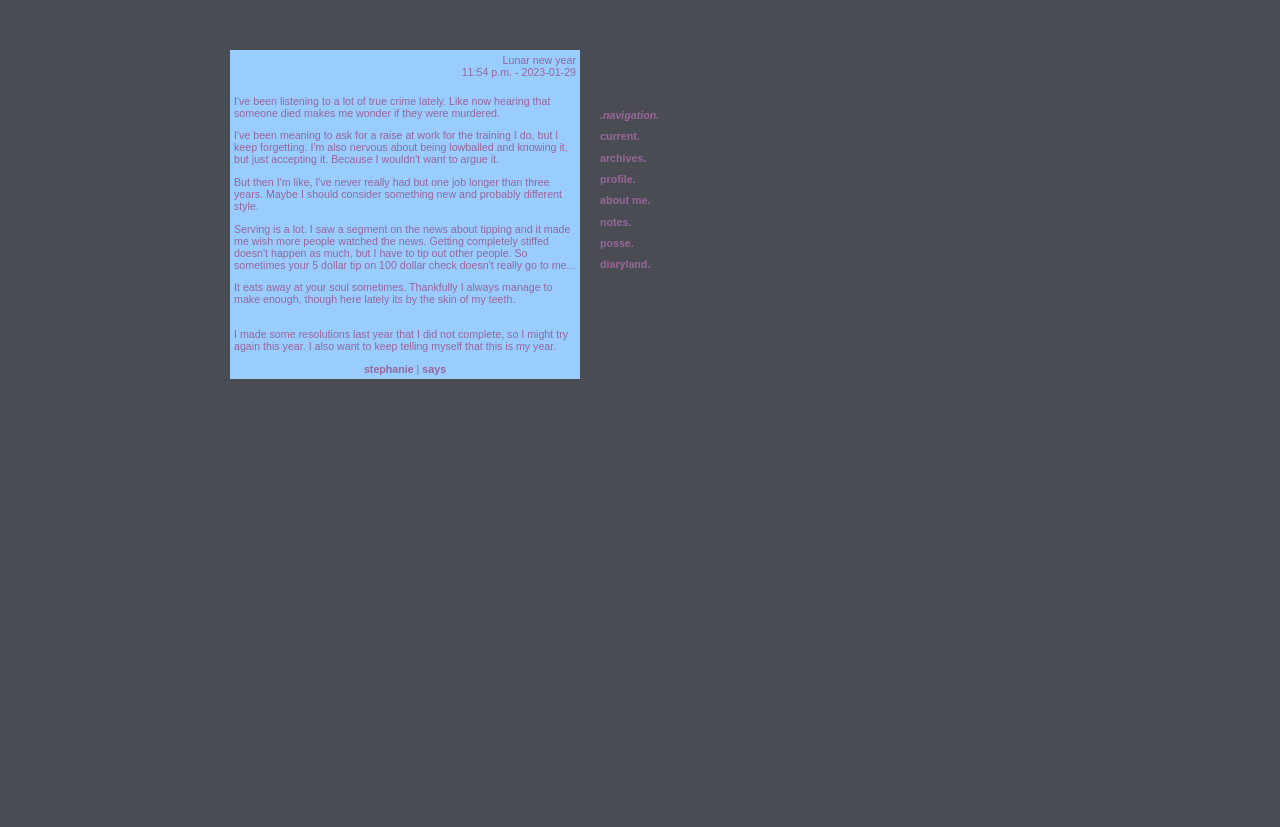Construct a comprehensive caption that outlines the webpage's structure and content.

The webpage is a personal blog or diary, titled "stephanie says". At the top, there is a navigation menu with links to "current", "archives", "profile", "about me", "notes", "posse", and "diaryland". 

Below the navigation menu, there is a table that takes up most of the page. The table has a single row with two columns. The first column is narrow, and the second column is wider. 

In the second column, there is a long block of text, which appears to be a personal journal entry. The entry is dated "Lunar new year 11:54 p.m. - 2023-01-29" and discusses the author's thoughts on true crime, their job, and their personal goals. 

At the bottom of the journal entry, there is a link to the author's name, "stephanie", followed by a vertical bar and another link to the text "says".